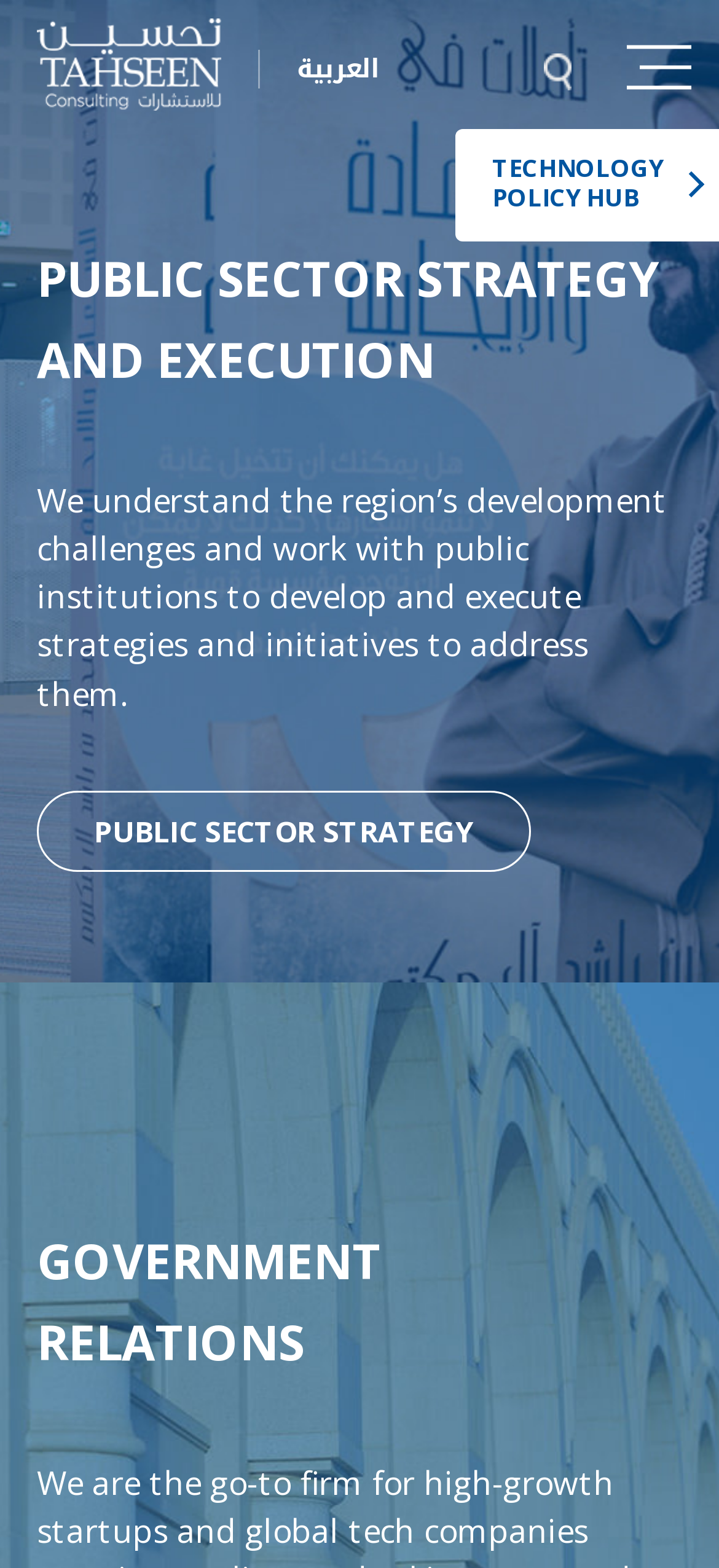By analyzing the image, answer the following question with a detailed response: What are the two main services offered?

The two main services offered by the organization can be found in the headings on the webpage. The first heading is 'PUBLIC SECTOR STRATEGY AND EXECUTION' and the second heading is 'GOVERNMENT RELATIONS'.